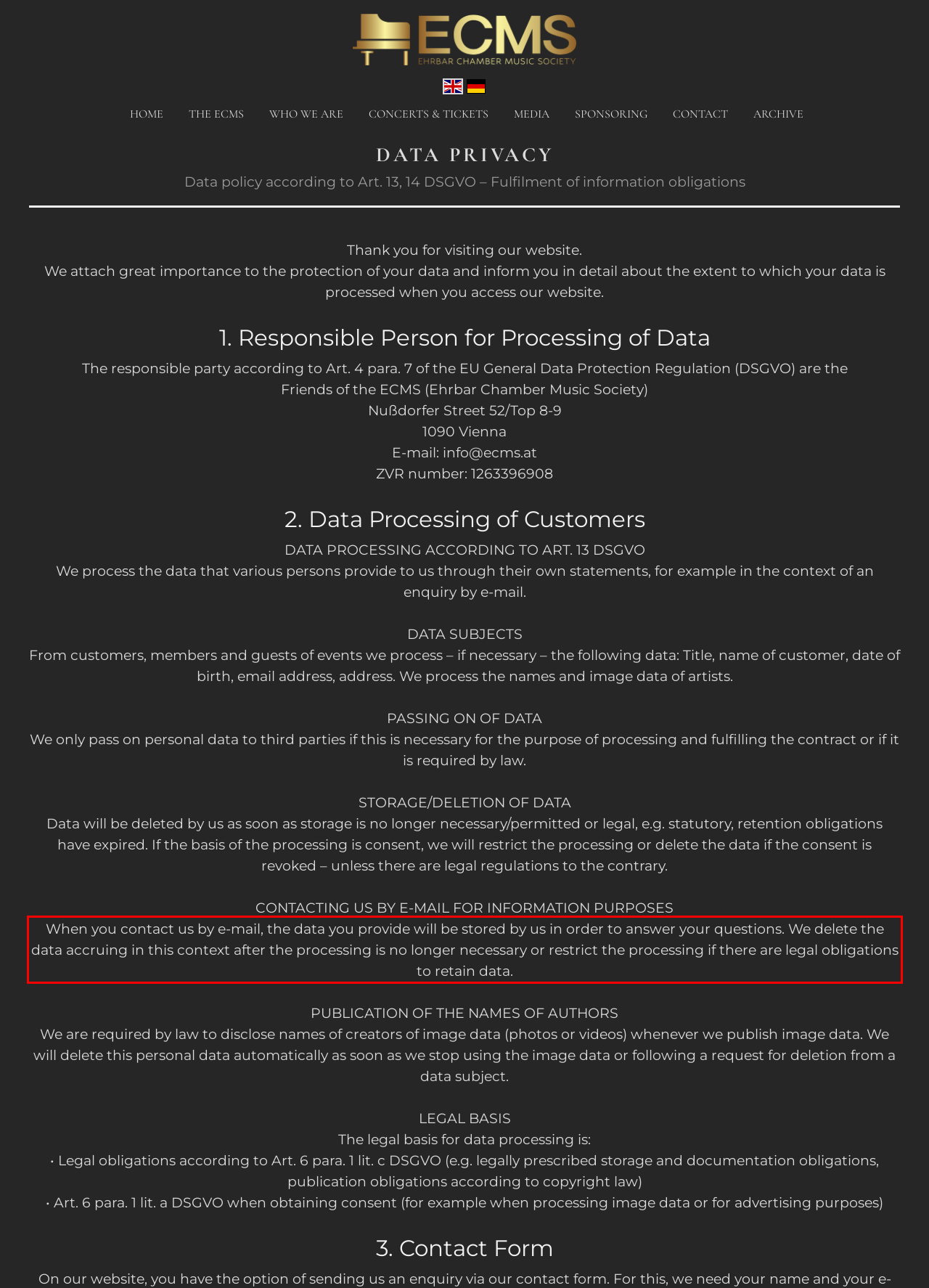Identify the text inside the red bounding box in the provided webpage screenshot and transcribe it.

When you contact us by e-mail, the data you provide will be stored by us in order to answer your questions. We delete the data accruing in this context after the processing is no longer necessary or restrict the processing if there are legal obligations to retain data.